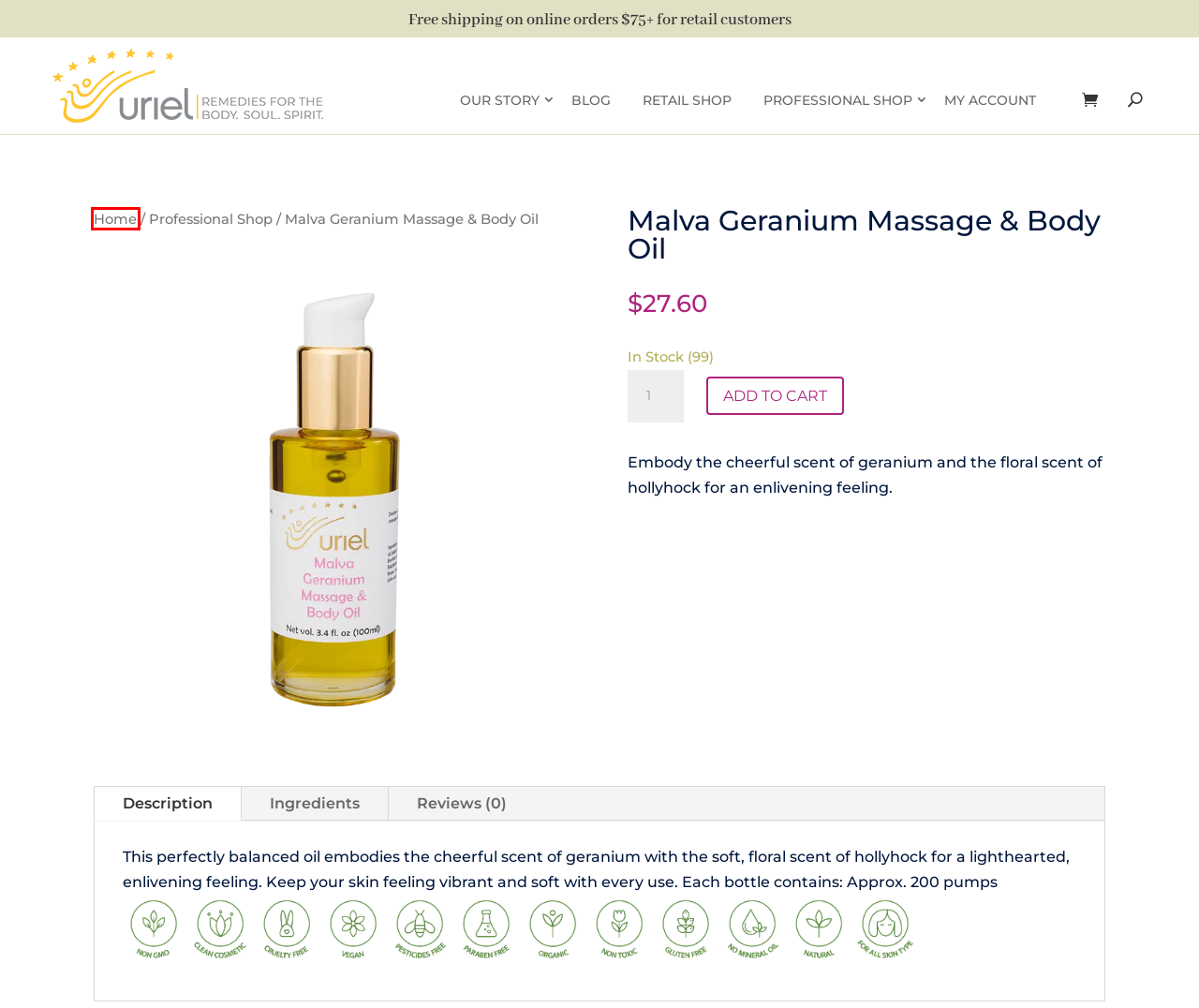You are given a screenshot of a webpage with a red rectangle bounding box. Choose the best webpage description that matches the new webpage after clicking the element in the bounding box. Here are the candidates:
A. Uriel Pharmacy – Homeopathic Remedies Online
B. My account - Uriel Pharmacy
C. Product Shipping, Returns Information - Uriel Pharmacy
D. Uriel Blog - Anthroposophic Living & Homeopathic Medicine
E. Professional Shop Archives - Uriel Pharmacy
F. Uriel - Homeopathic Remedies for Health Care Professionals
G. Cart - Uriel Pharmacy
H. products - Uriel Pharmacy

A